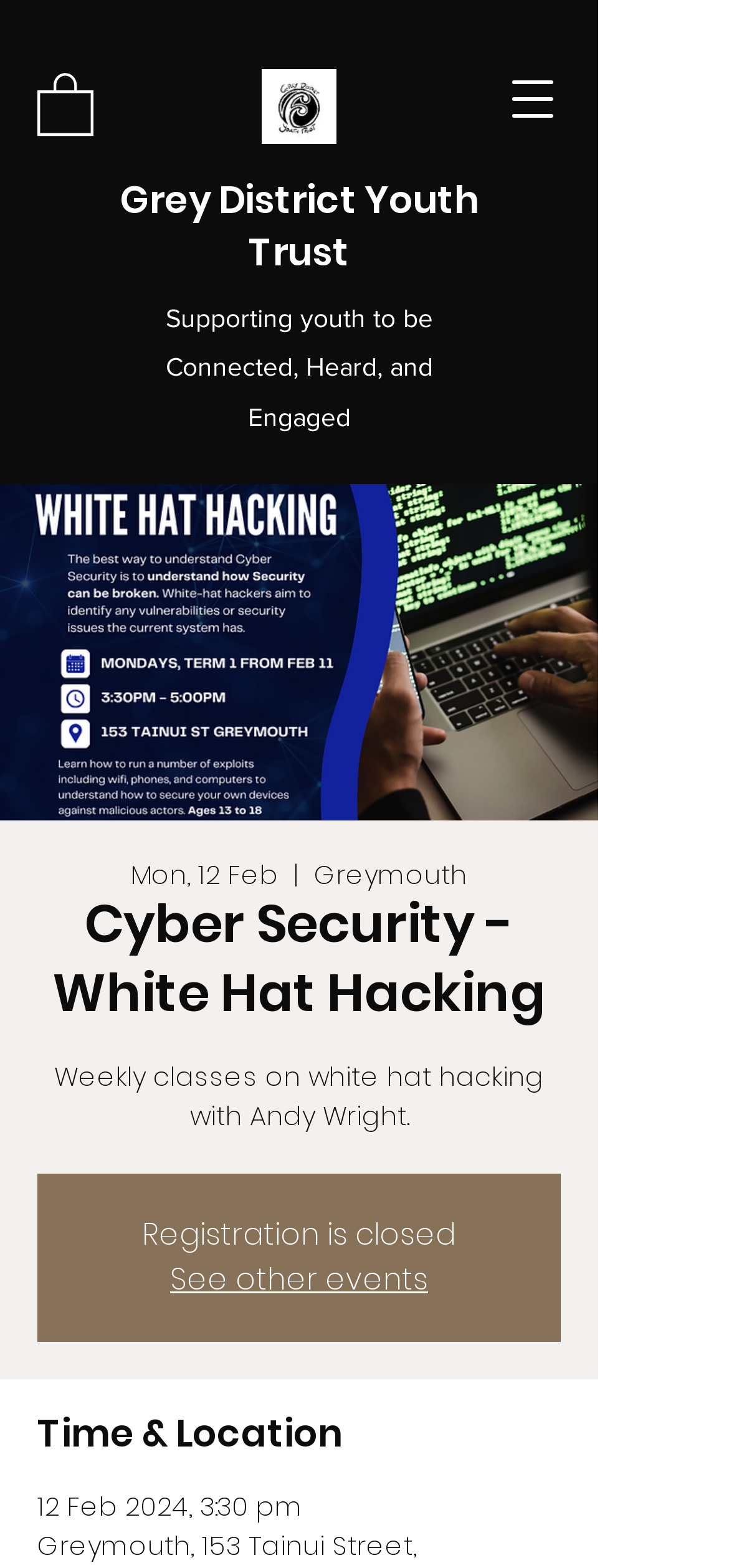What is the topic of the weekly classes?
Using the image, respond with a single word or phrase.

White Hat Hacking